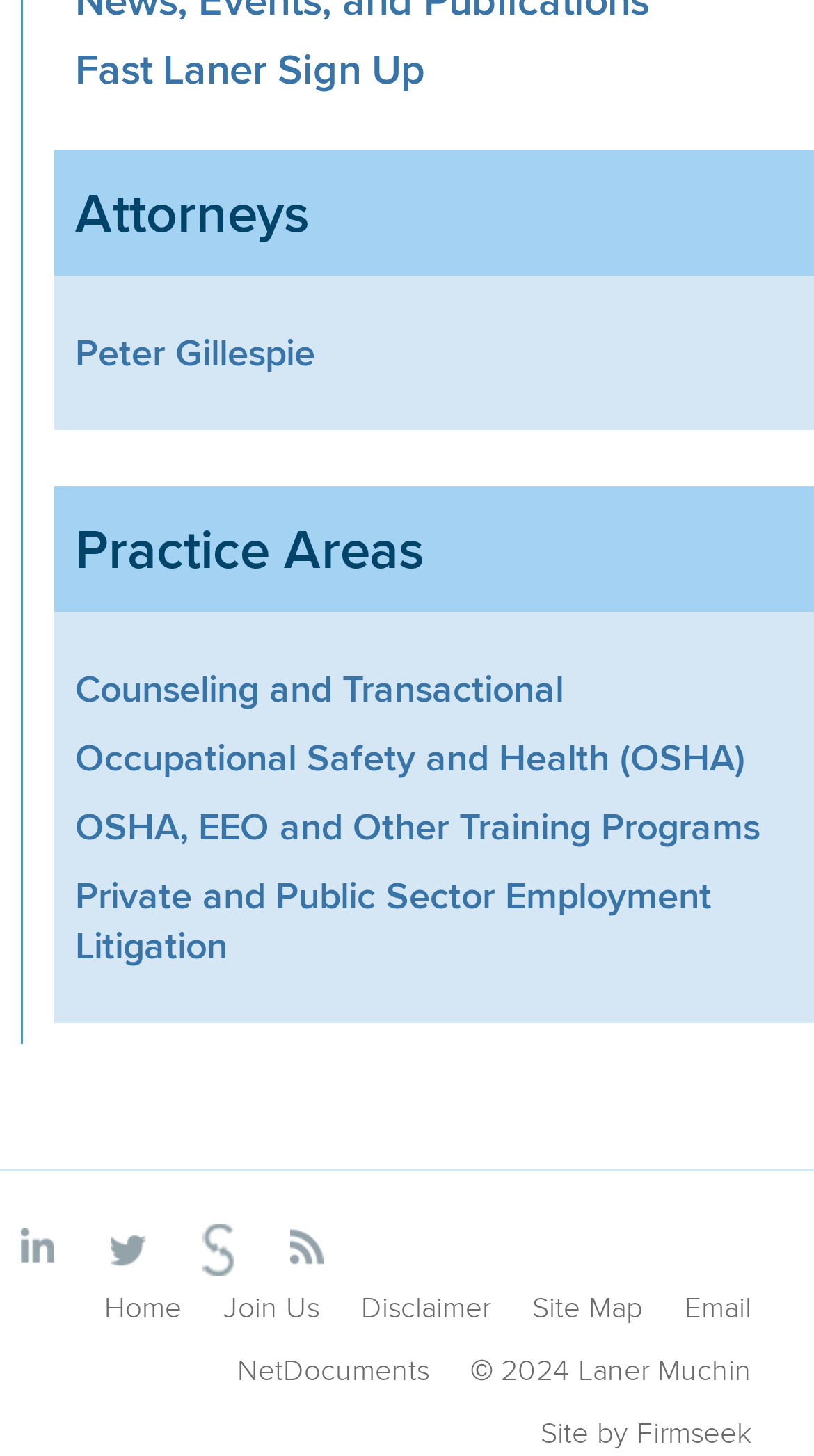Answer in one word or a short phrase: 
What is the occupation of Peter Gillespie?

Attorney